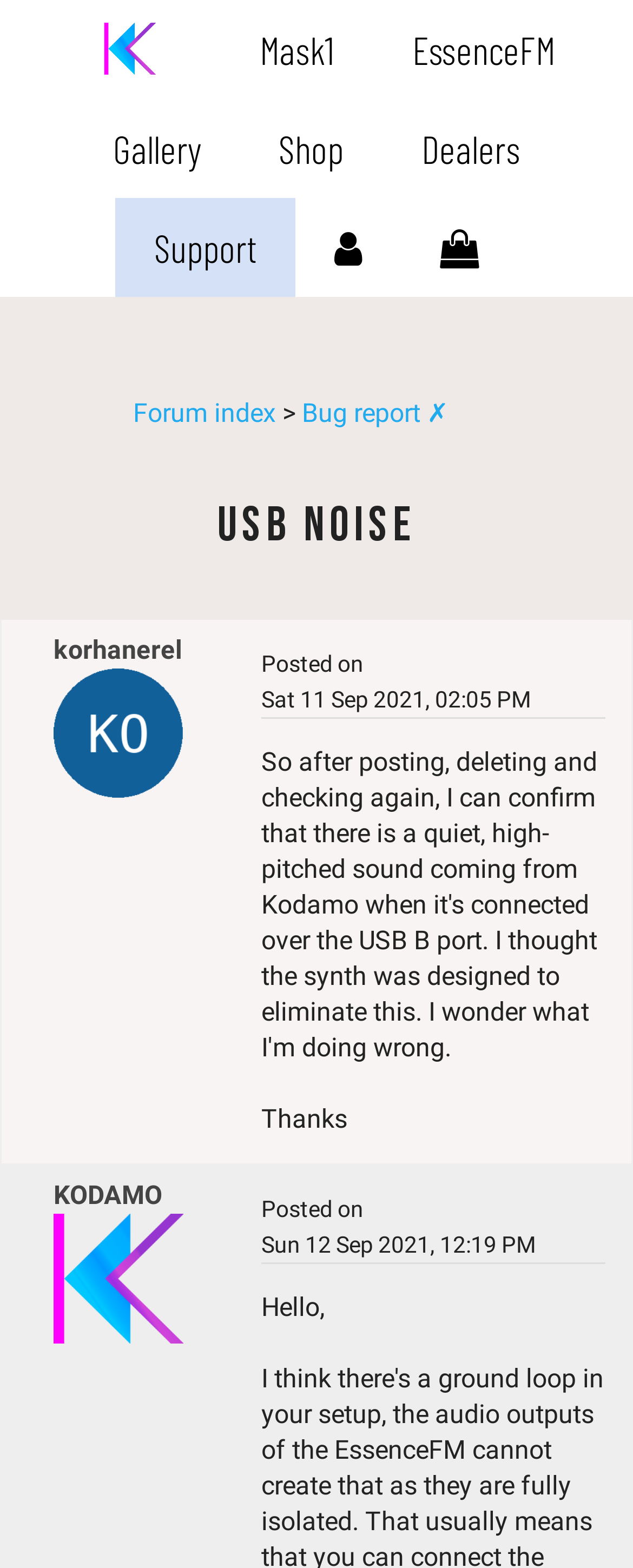Determine the bounding box coordinates of the element's region needed to click to follow the instruction: "View the Gallery". Provide these coordinates as four float numbers between 0 and 1, formatted as [left, top, right, bottom].

[0.117, 0.063, 0.378, 0.126]